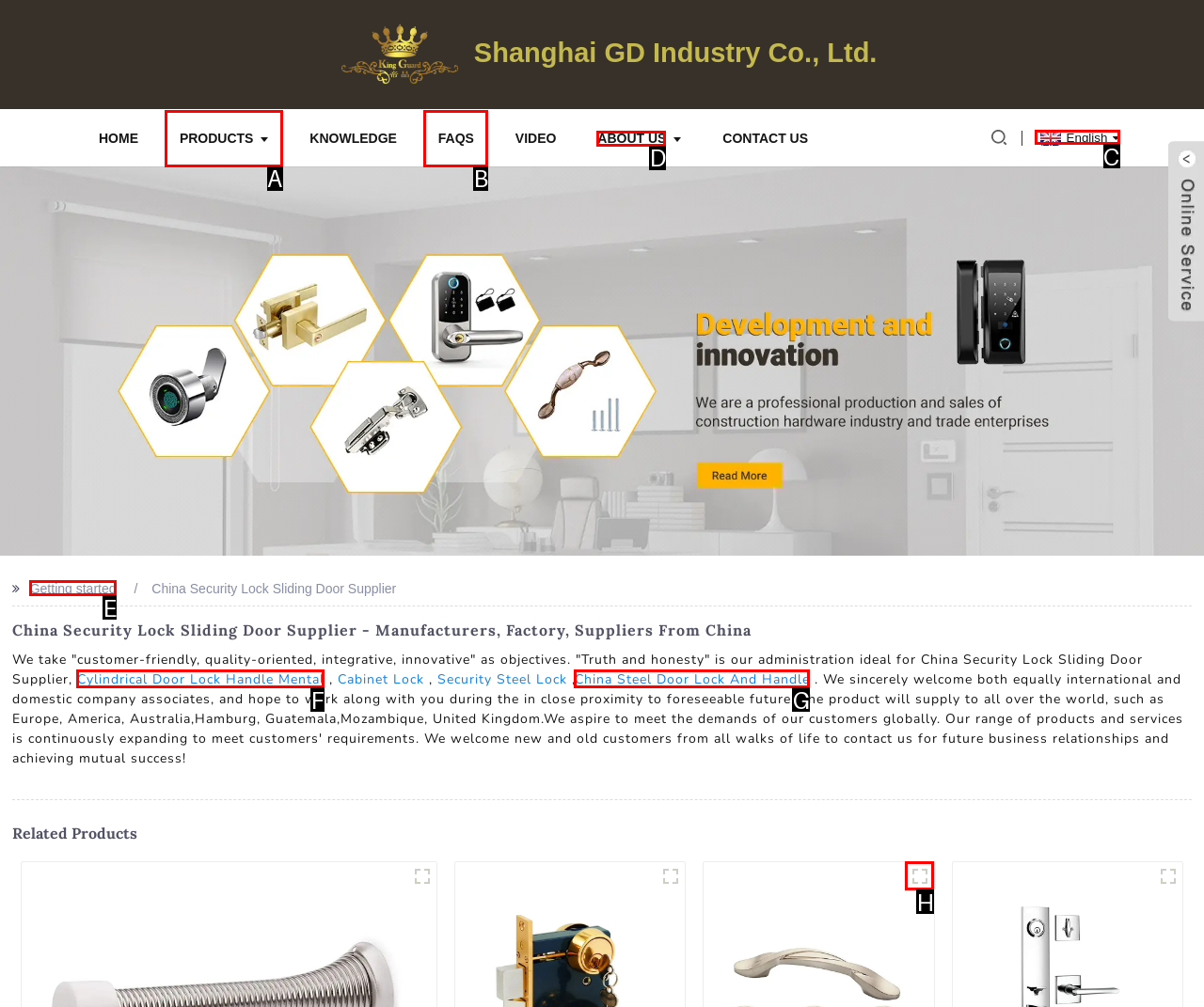To complete the task: View the ABOUT US page, which option should I click? Answer with the appropriate letter from the provided choices.

D